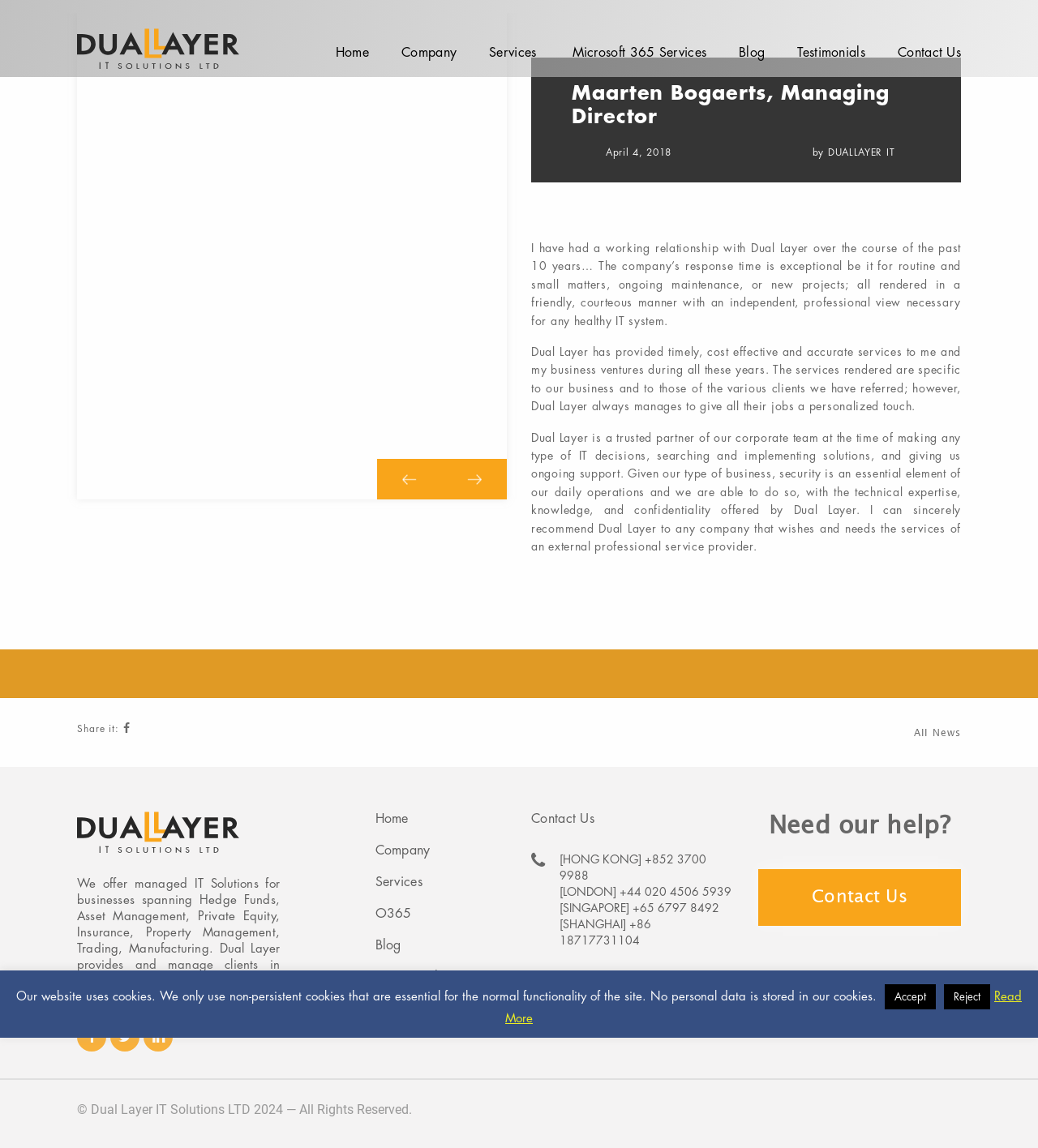Identify the bounding box coordinates of the element that should be clicked to fulfill this task: "Click the Home link". The coordinates should be provided as four float numbers between 0 and 1, i.e., [left, top, right, bottom].

[0.308, 0.004, 0.371, 0.067]